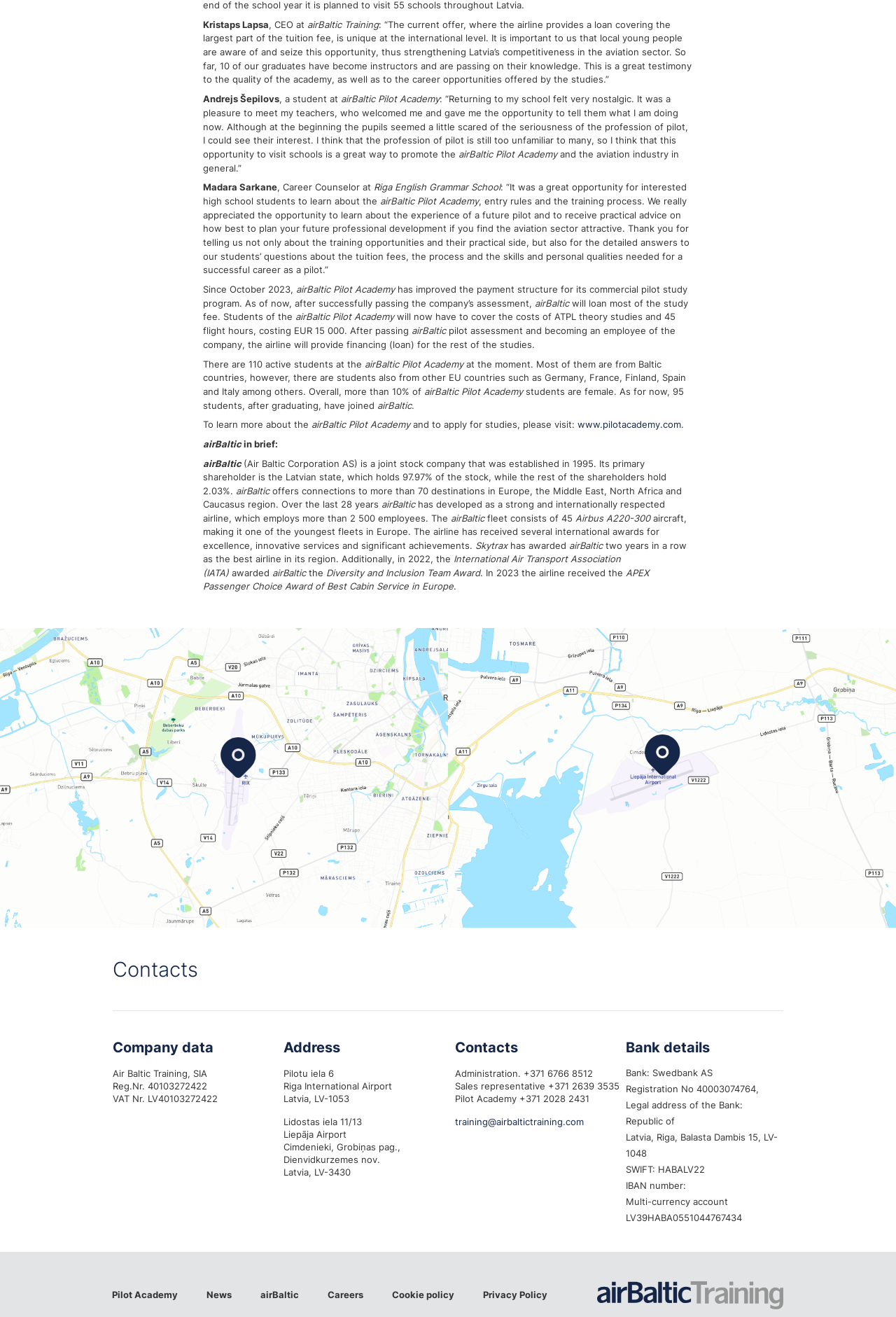Locate the bounding box coordinates of the element to click to perform the following action: 'check contacts'. The coordinates should be given as four float values between 0 and 1, in the form of [left, top, right, bottom].

[0.126, 0.727, 0.221, 0.745]